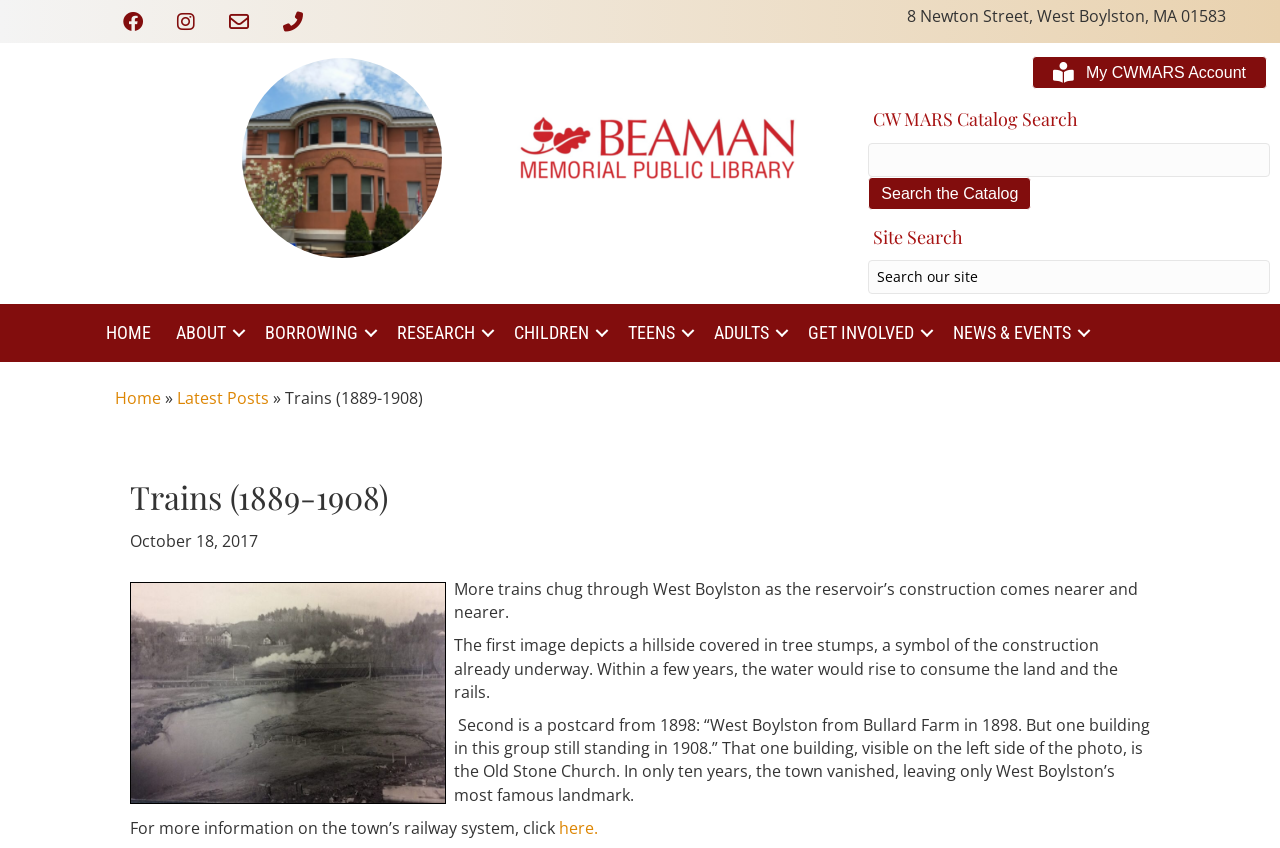Identify the bounding box coordinates of the element that should be clicked to fulfill this task: "Search the catalog". The coordinates should be provided as four float numbers between 0 and 1, i.e., [left, top, right, bottom].

[0.678, 0.208, 0.806, 0.247]